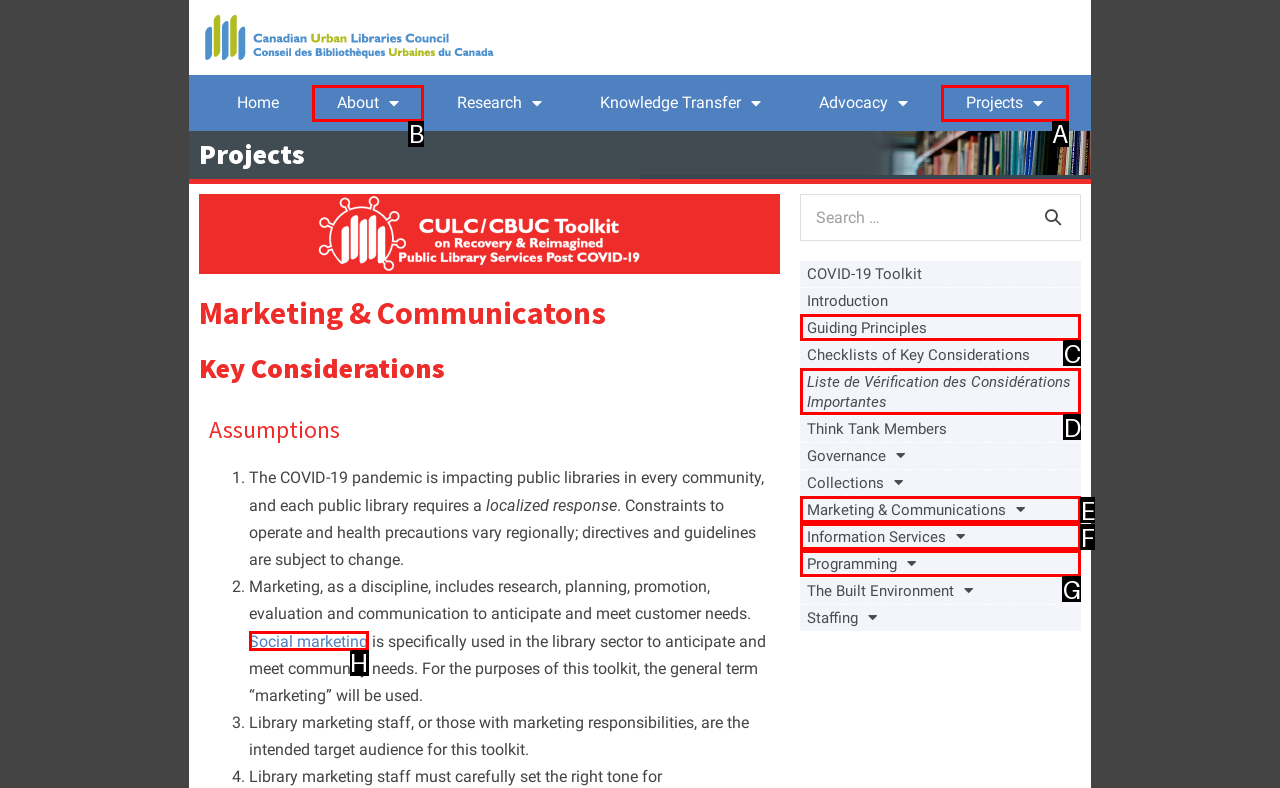Which choice should you pick to execute the task: View About
Respond with the letter associated with the correct option only.

B